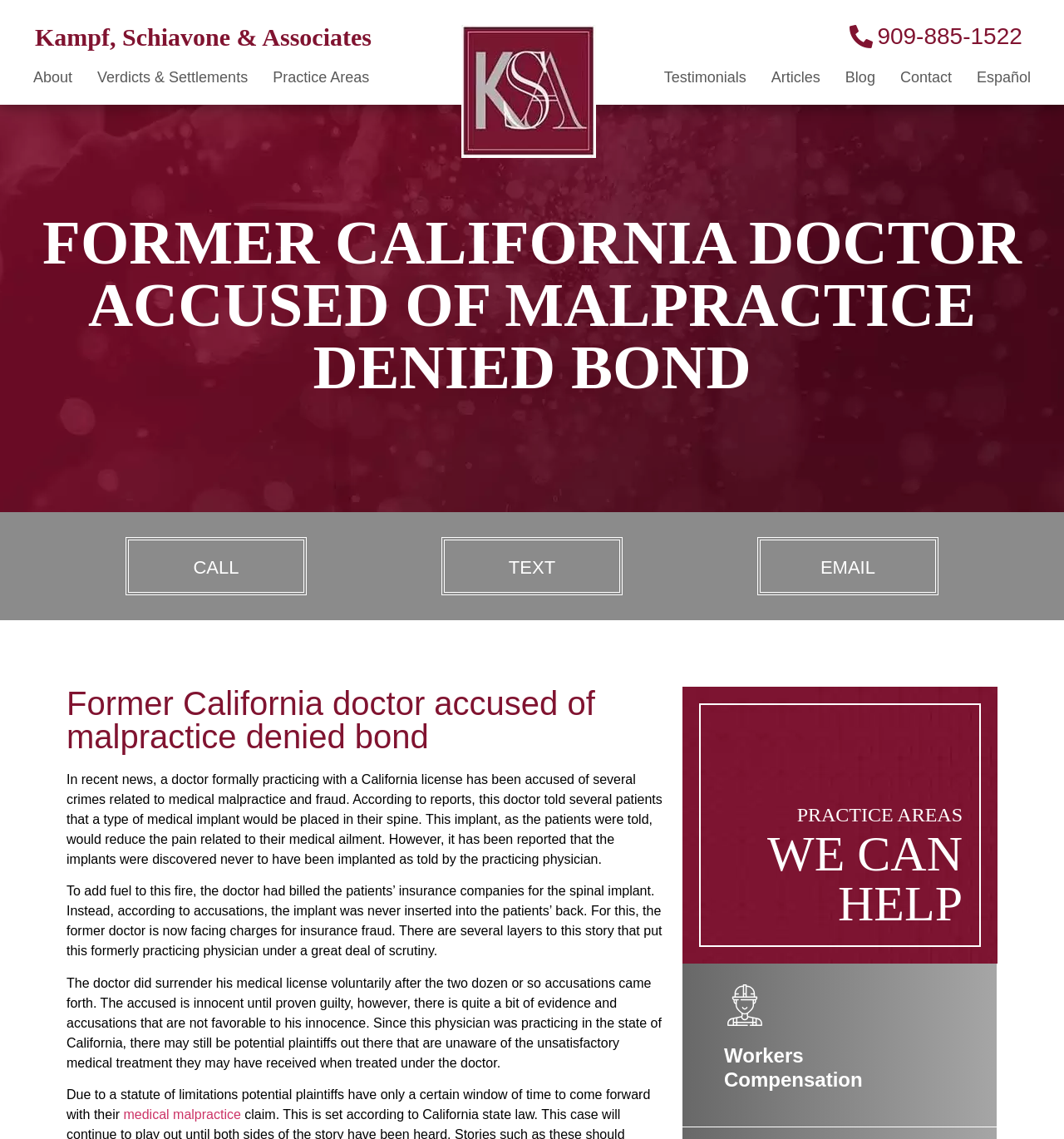Provide a single word or phrase to answer the given question: 
What is the purpose of the 'CALL', 'TEXT', and 'EMAIL' links?

to contact the law firm